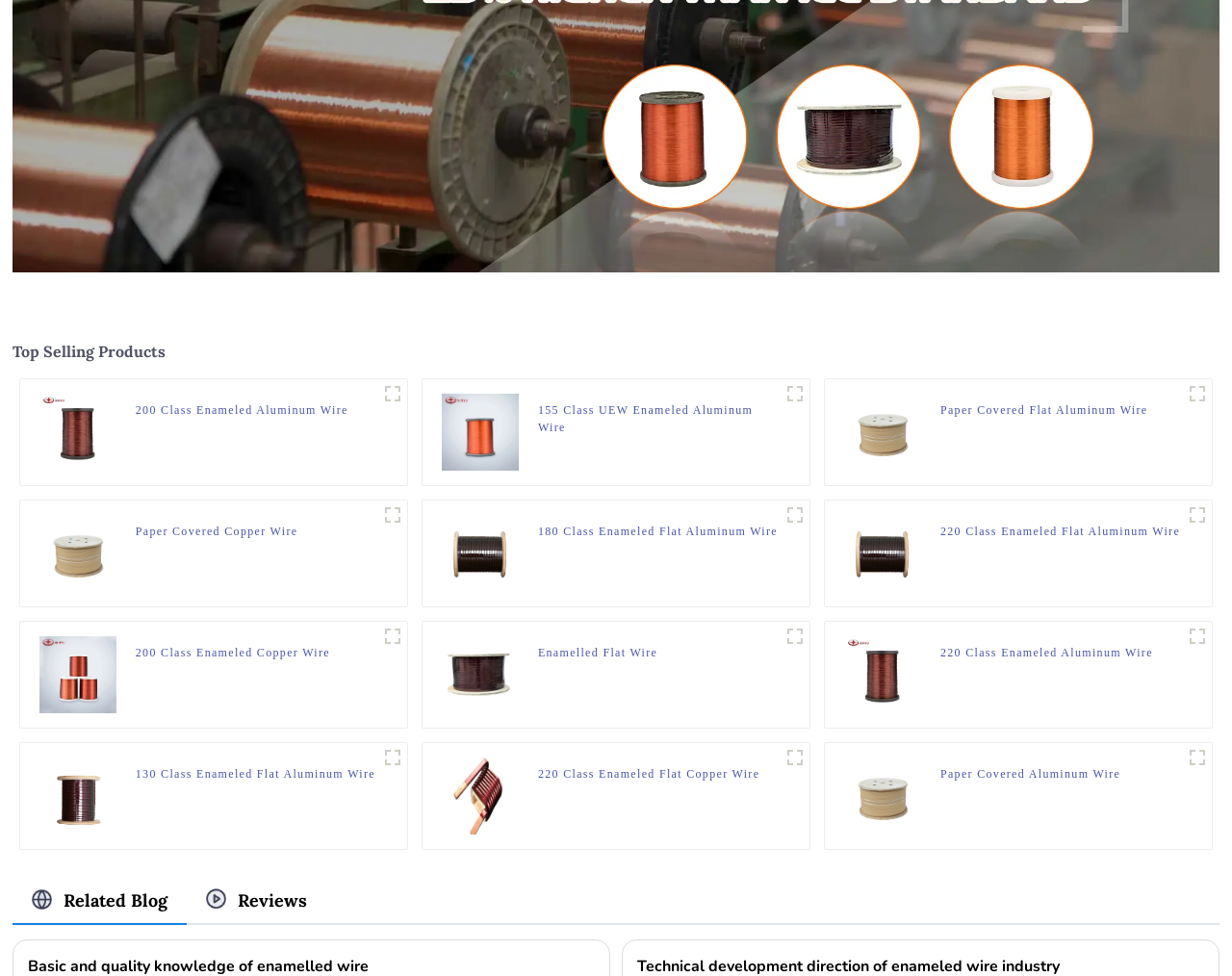Identify the bounding box for the given UI element using the description provided. Coordinates should be in the format (top-left x, top-left y, bottom-right x, bottom-right y) and must be between 0 and 1. Here is the description: title="155 Class UEW Enameled Aluminu1"

[0.634, 0.389, 0.657, 0.418]